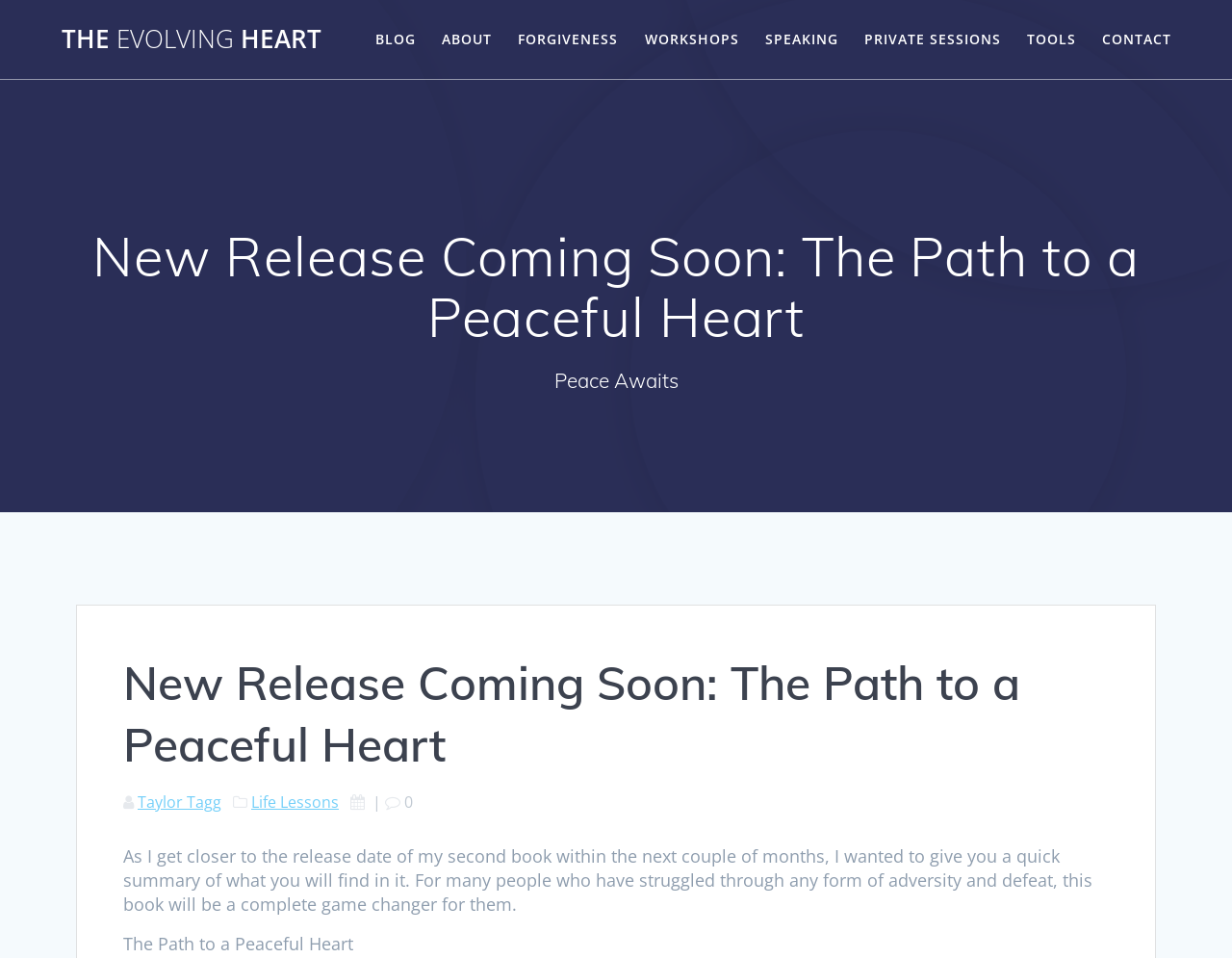Pinpoint the bounding box coordinates of the clickable element needed to complete the instruction: "contact the author". The coordinates should be provided as four float numbers between 0 and 1: [left, top, right, bottom].

[0.895, 0.03, 0.951, 0.052]